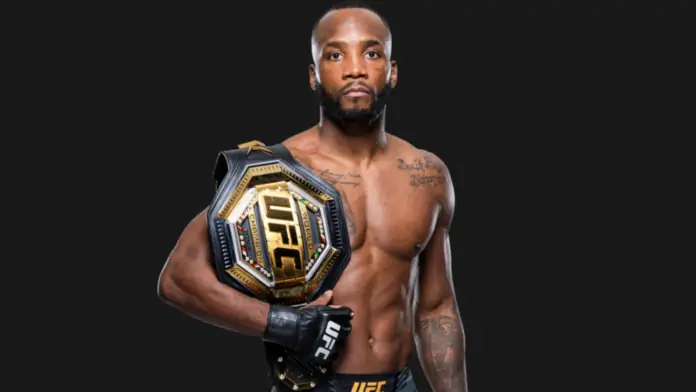Create a detailed narrative for the image.

In this striking image, Leon Edwards, the reigning UFC welterweight champion, showcases his impressive physique and championship belt against a sleek black backdrop. With a confident demeanor, Edwards holds the prestigious UFC title high on his shoulder, symbolizing his status as one of the top fighters in mixed martial arts. His toned physique is highlighted, reflecting the rigorous training and dedication required to excel at this level. The image captures not only the essence of a champion but also the pride and determination that come with being at the pinnacle of the sport. Edwards is poised for his next challenge, as he prepares to defend his title and solidify his legacy in the UFC.